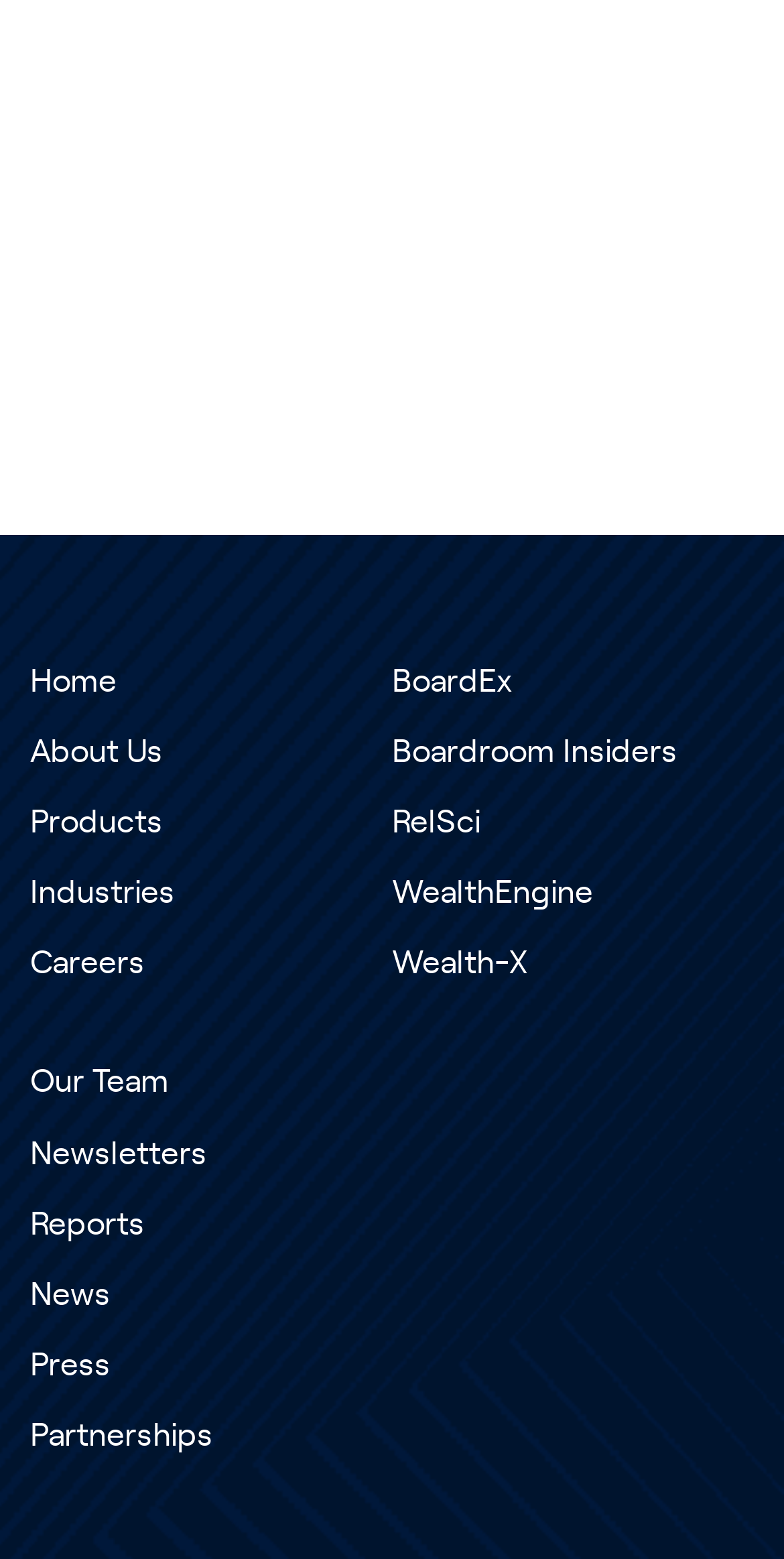How many footer columns are there?
Look at the image and respond with a one-word or short-phrase answer.

3